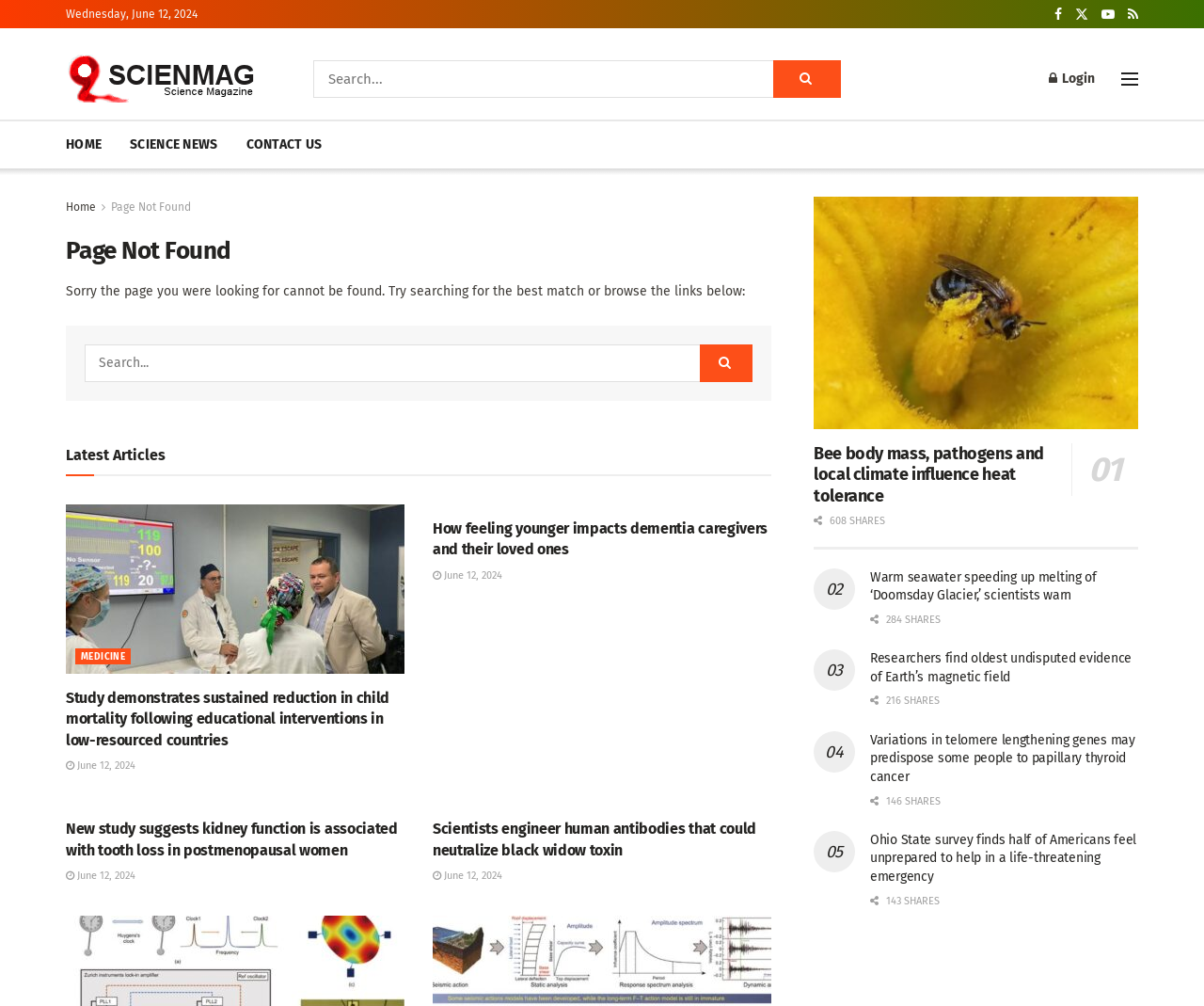Identify the bounding box coordinates for the UI element described as follows: Share 58. Use the format (top-left x, top-left y, bottom-right x, bottom-right y) and ensure all values are floating point numbers between 0 and 1.

[0.723, 0.811, 0.766, 0.844]